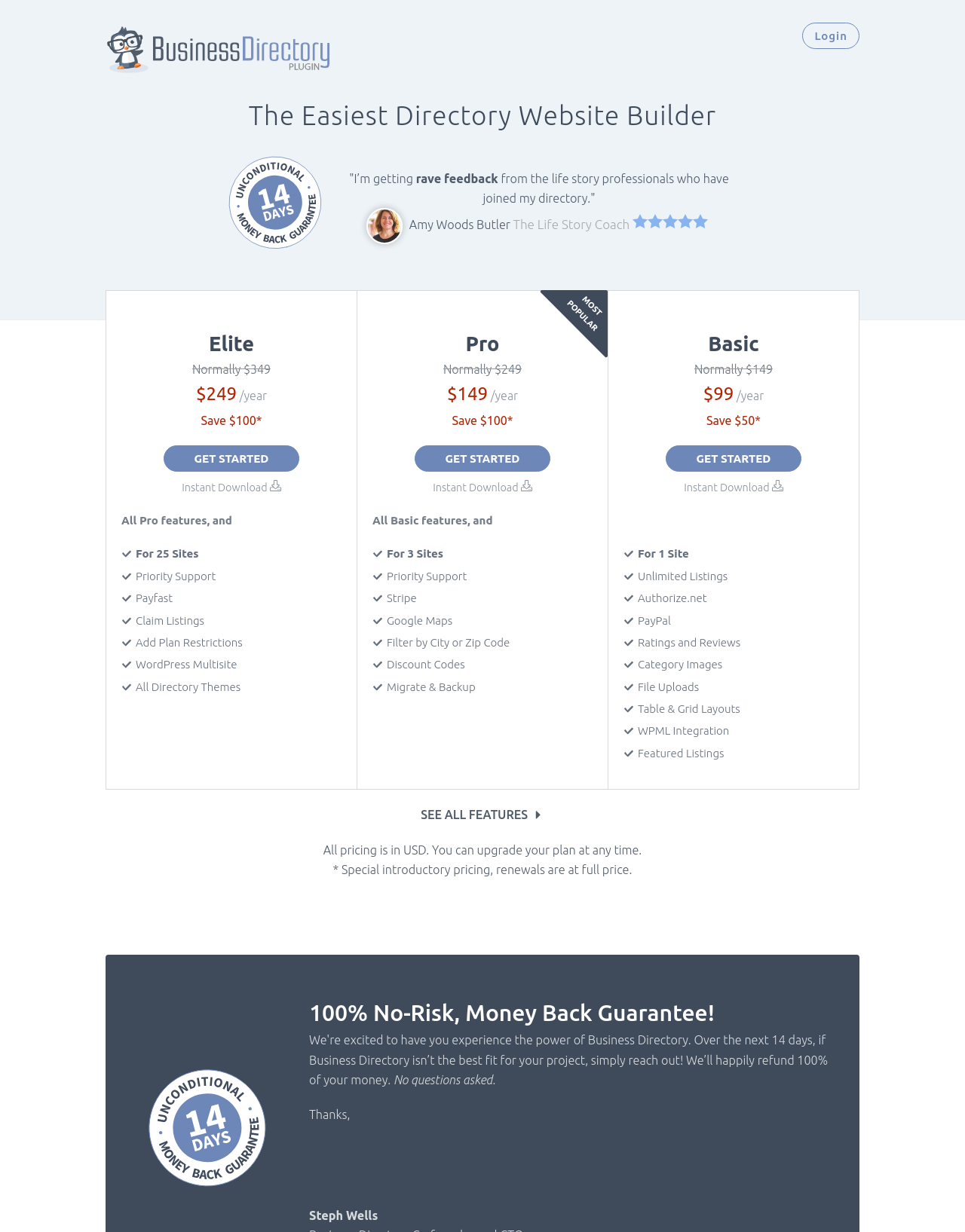What is the benefit of the Elite package?
Please give a detailed and elaborate answer to the question based on the image.

I inferred this answer by looking at the pricing information for the Elite package, which is listed as 'Normally $349/year' with a discounted price of '$249/year', indicating a savings of $100.